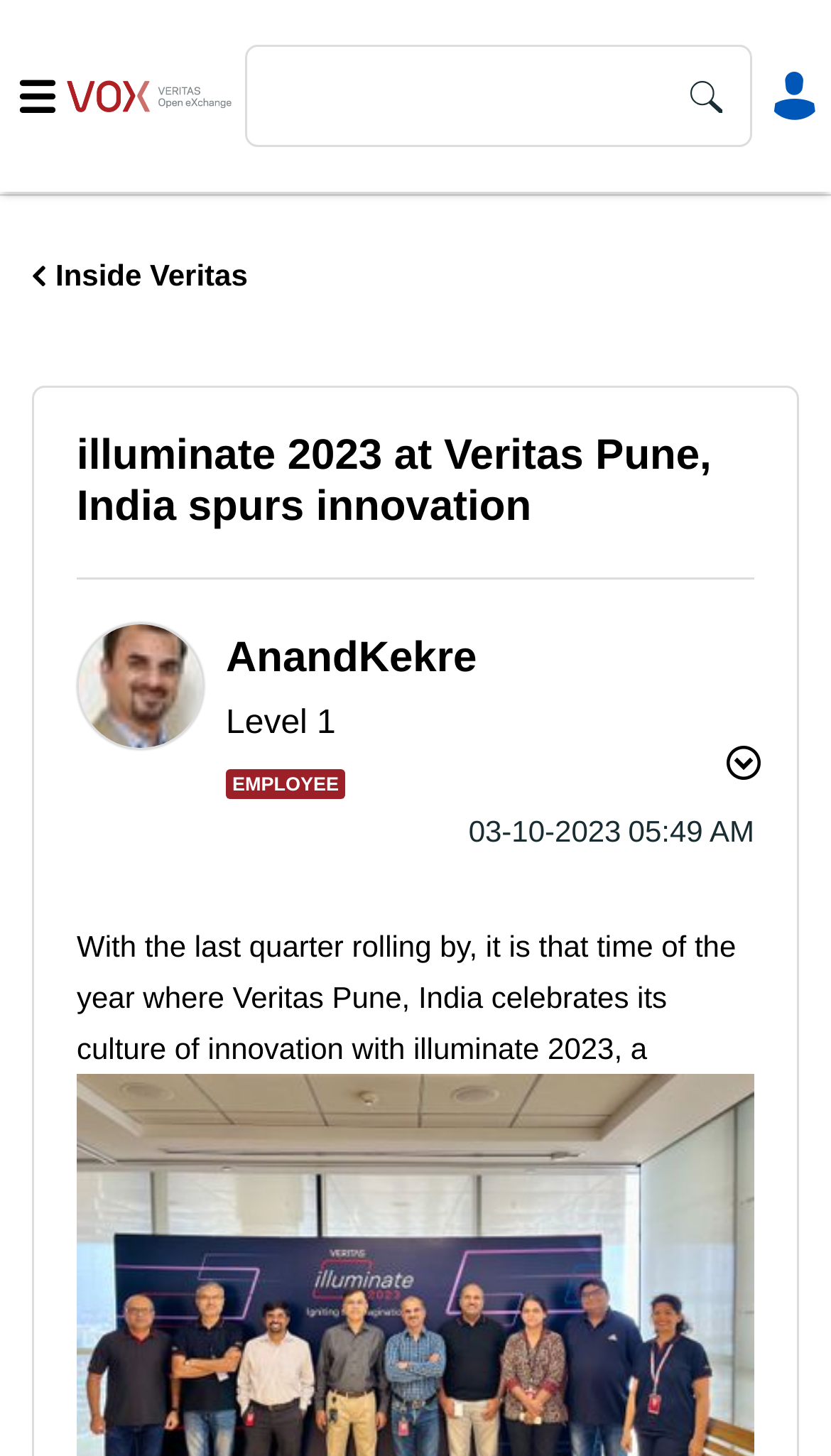What is the role of the person?
Please give a detailed answer to the question using the information shown in the image.

The role of the person can be found in the StaticText 'EMPLOYEE' below the image and the link 'View Profile of AnandKekre'.